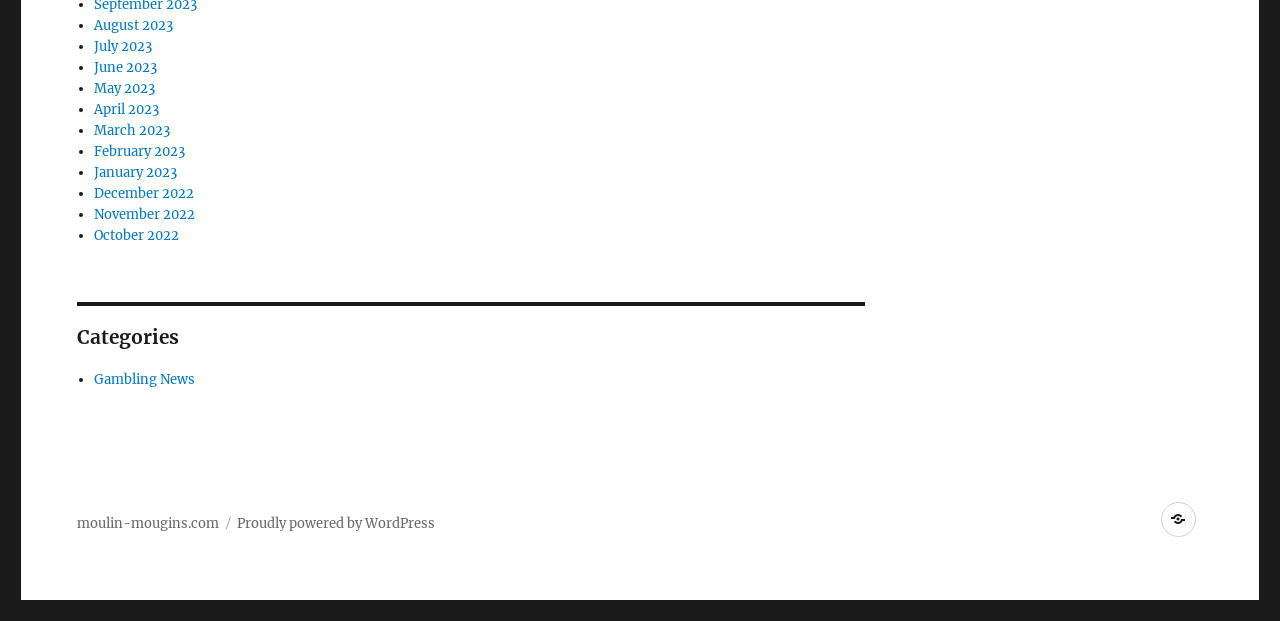Please provide a short answer using a single word or phrase for the question:
What is the name of the website?

moulin-mougins.com